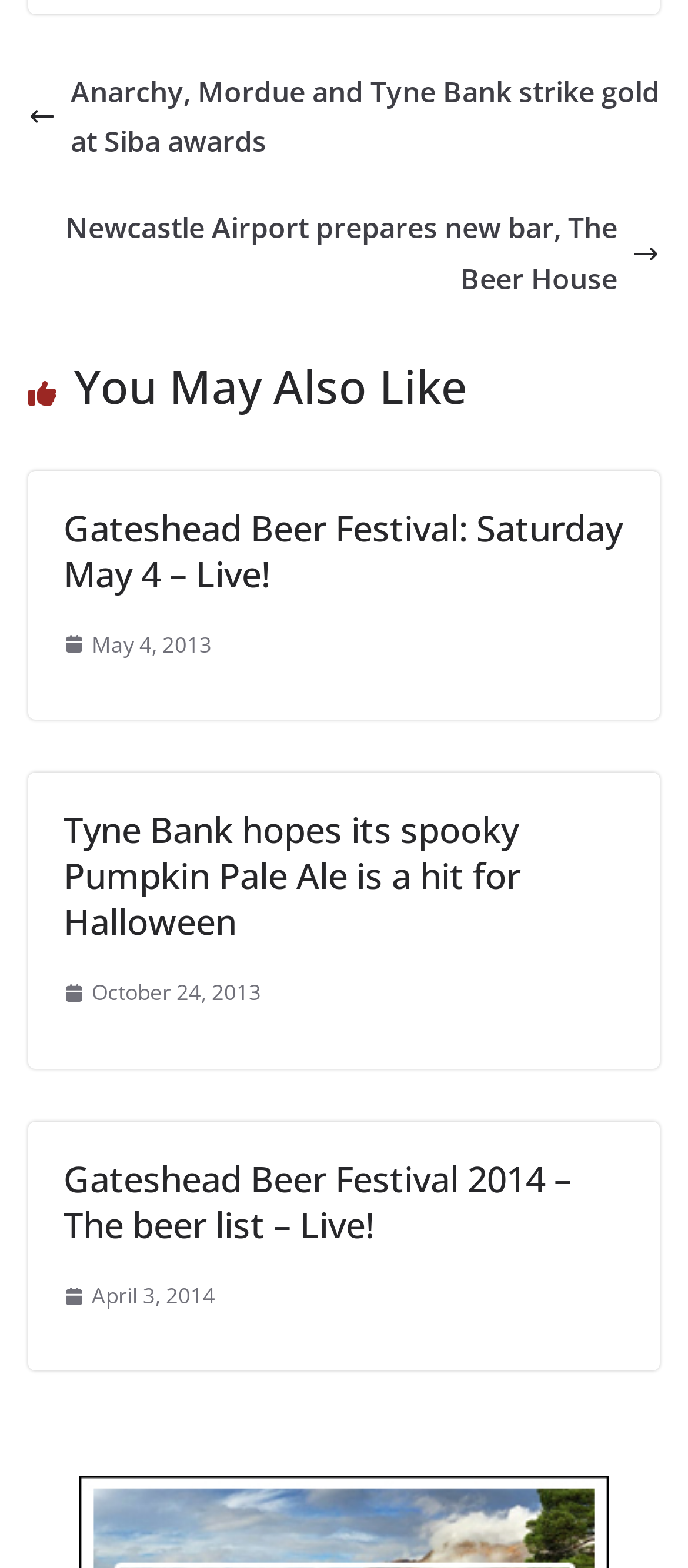What is the name of the beer mentioned in the article 'Tyne Bank hopes its spooky Pumpkin Pale Ale is a hit for Halloween'?
Please answer the question with a detailed and comprehensive explanation.

I found the name of the beer mentioned in the article title 'Tyne Bank hopes its spooky Pumpkin Pale Ale is a hit for Halloween', which suggests that the article is about this specific beer.